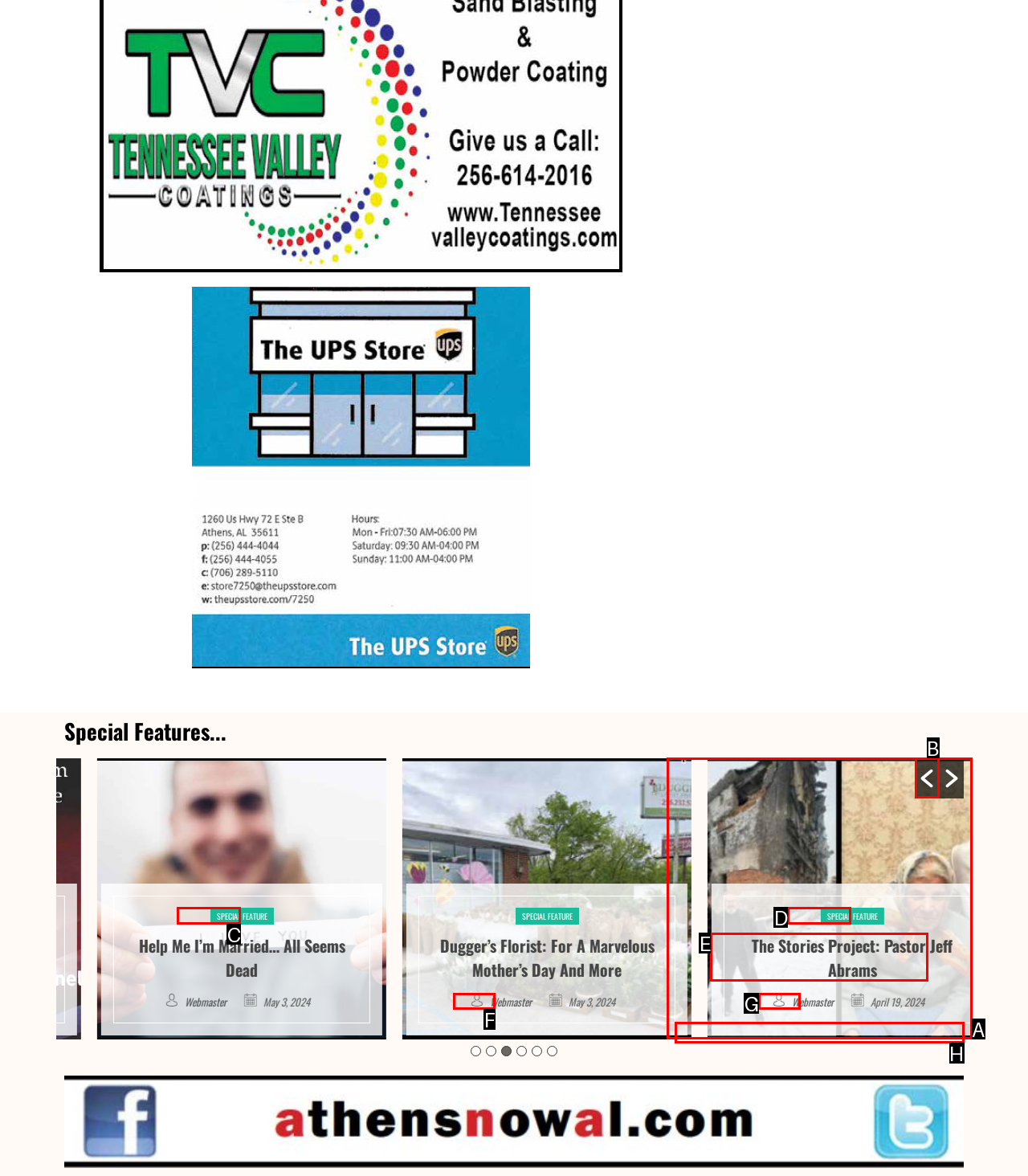From the description: Webmaster, identify the option that best matches and reply with the letter of that option directly.

F